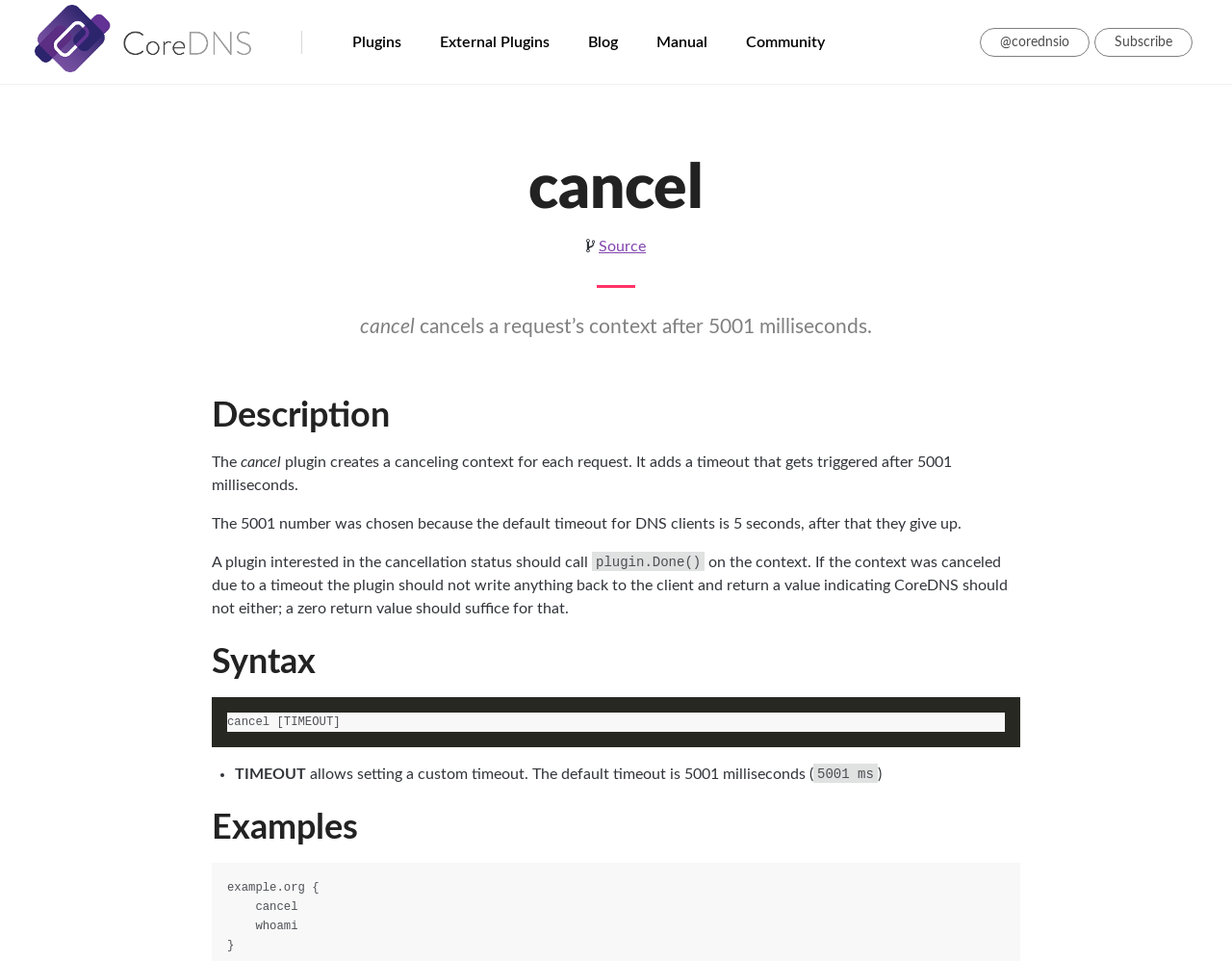What is the default timeout for DNS clients?
Respond to the question with a well-detailed and thorough answer.

According to the webpage, the default timeout for DNS clients is 5 seconds, which is why the 5001 number was chosen for the cancel plugin.